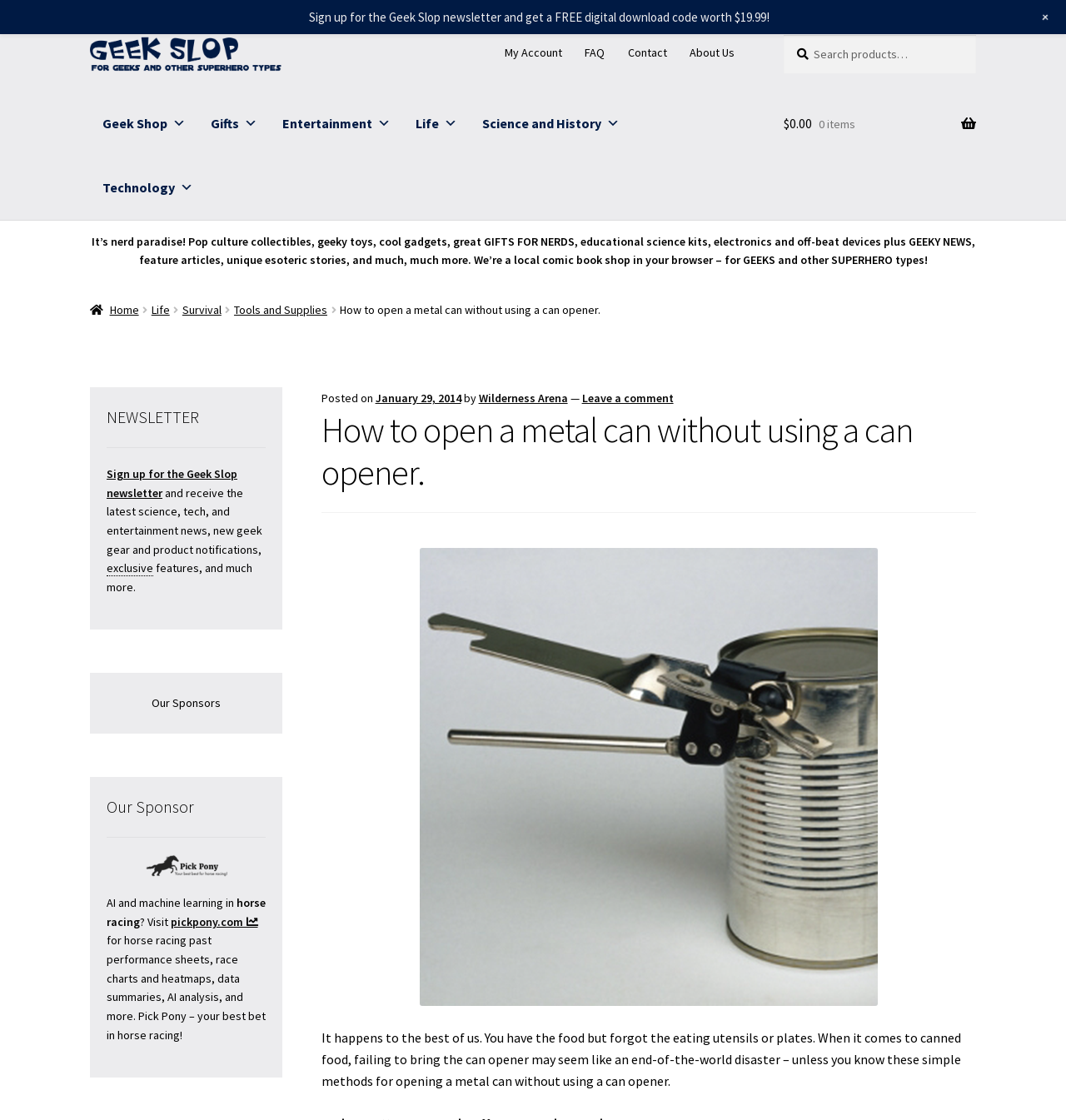From the webpage screenshot, predict the bounding box coordinates (top-left x, top-left y, bottom-right x, bottom-right y) for the UI element described here: parent_node: Search for: value="Search"

None